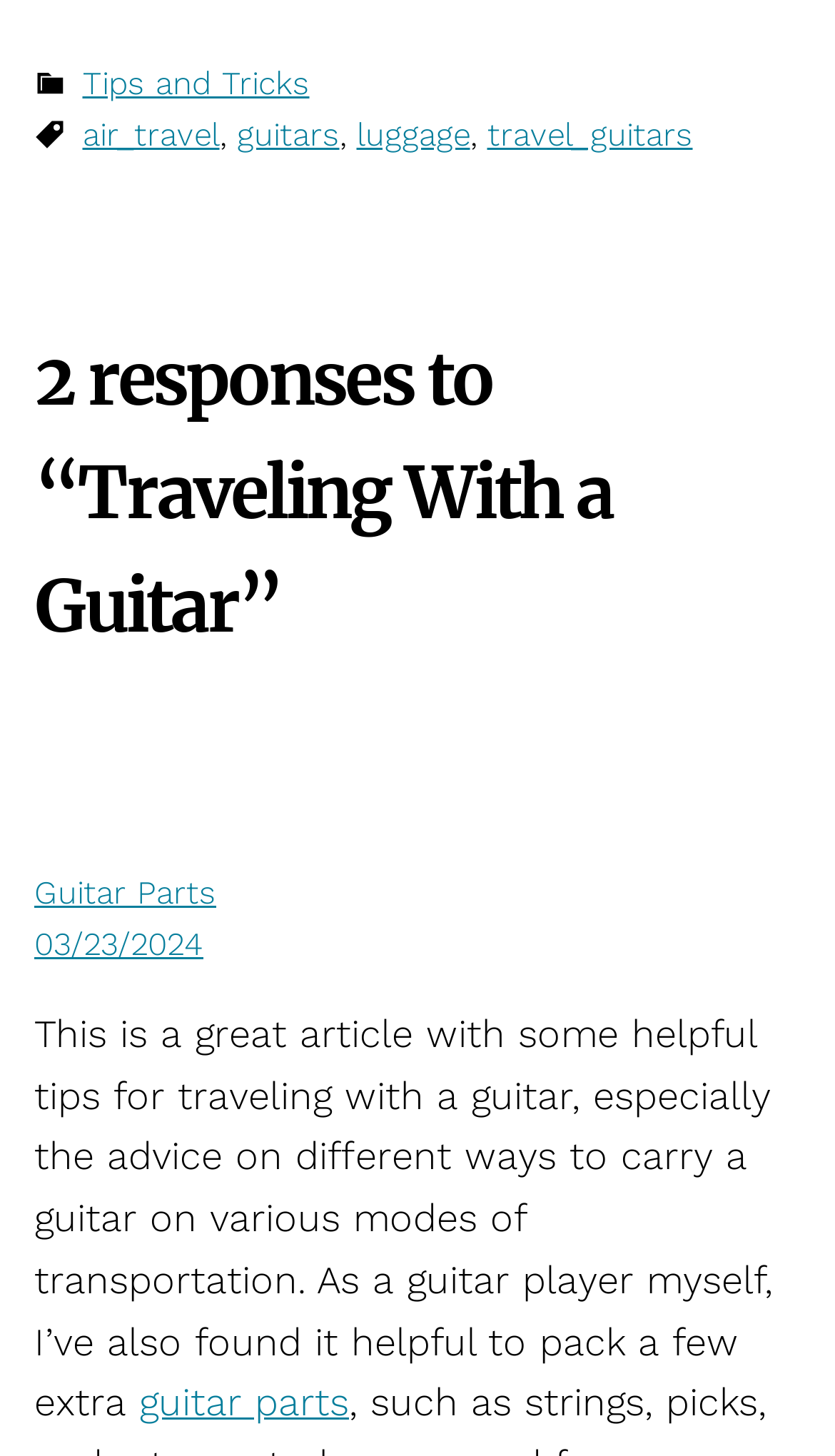What is the date of the article?
Based on the image, answer the question with as much detail as possible.

I found the date of the article by looking at the time element '' which contains the link '03/23/2024' which suggests that the article was published on this date.